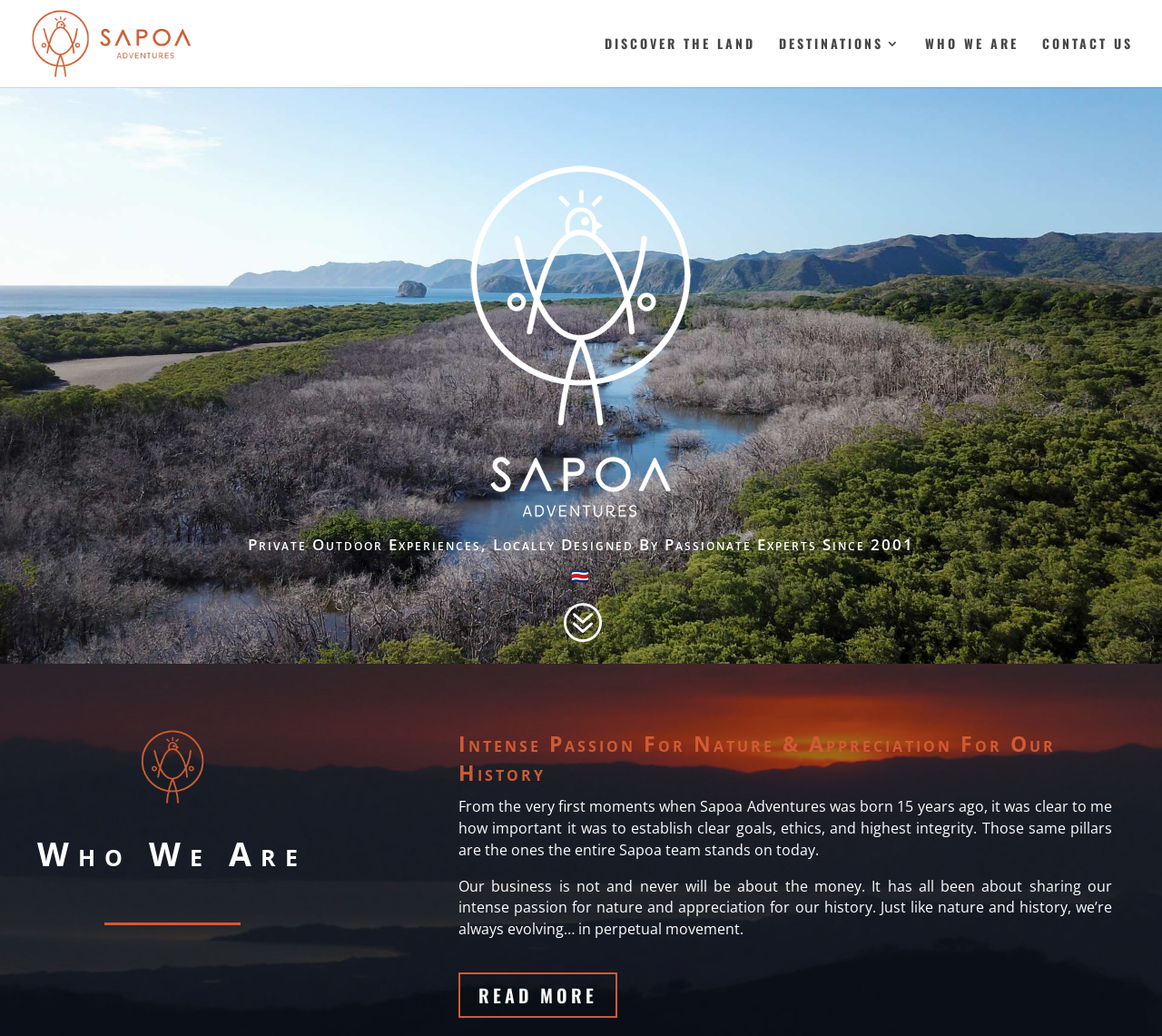What can I do to learn more about Sapoa Adventures?
Refer to the screenshot and respond with a concise word or phrase.

Read more